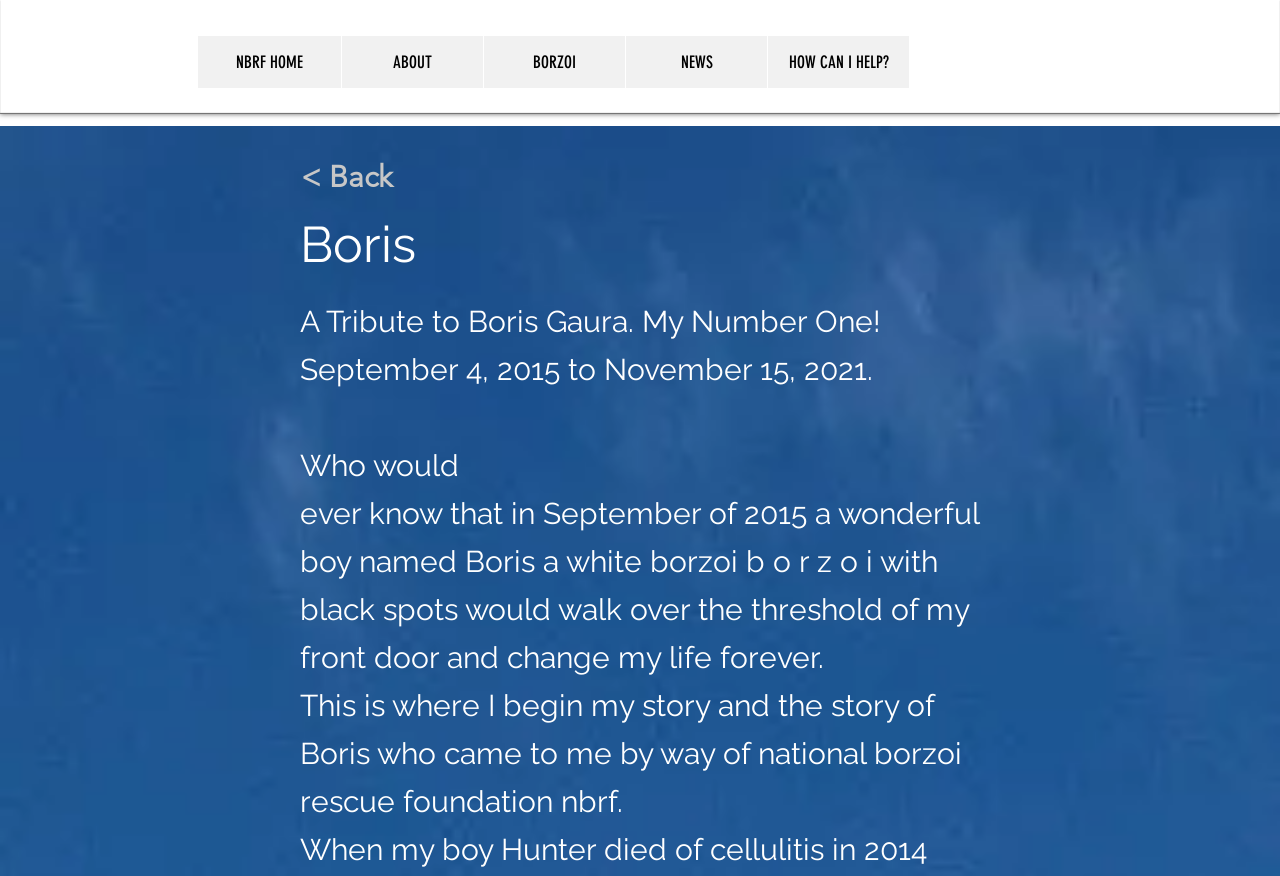For the given element description Book on Booking.com, determine the bounding box coordinates of the UI element. The coordinates should follow the format (top-left x, top-left y, bottom-right x, bottom-right y) and be within the range of 0 to 1.

None